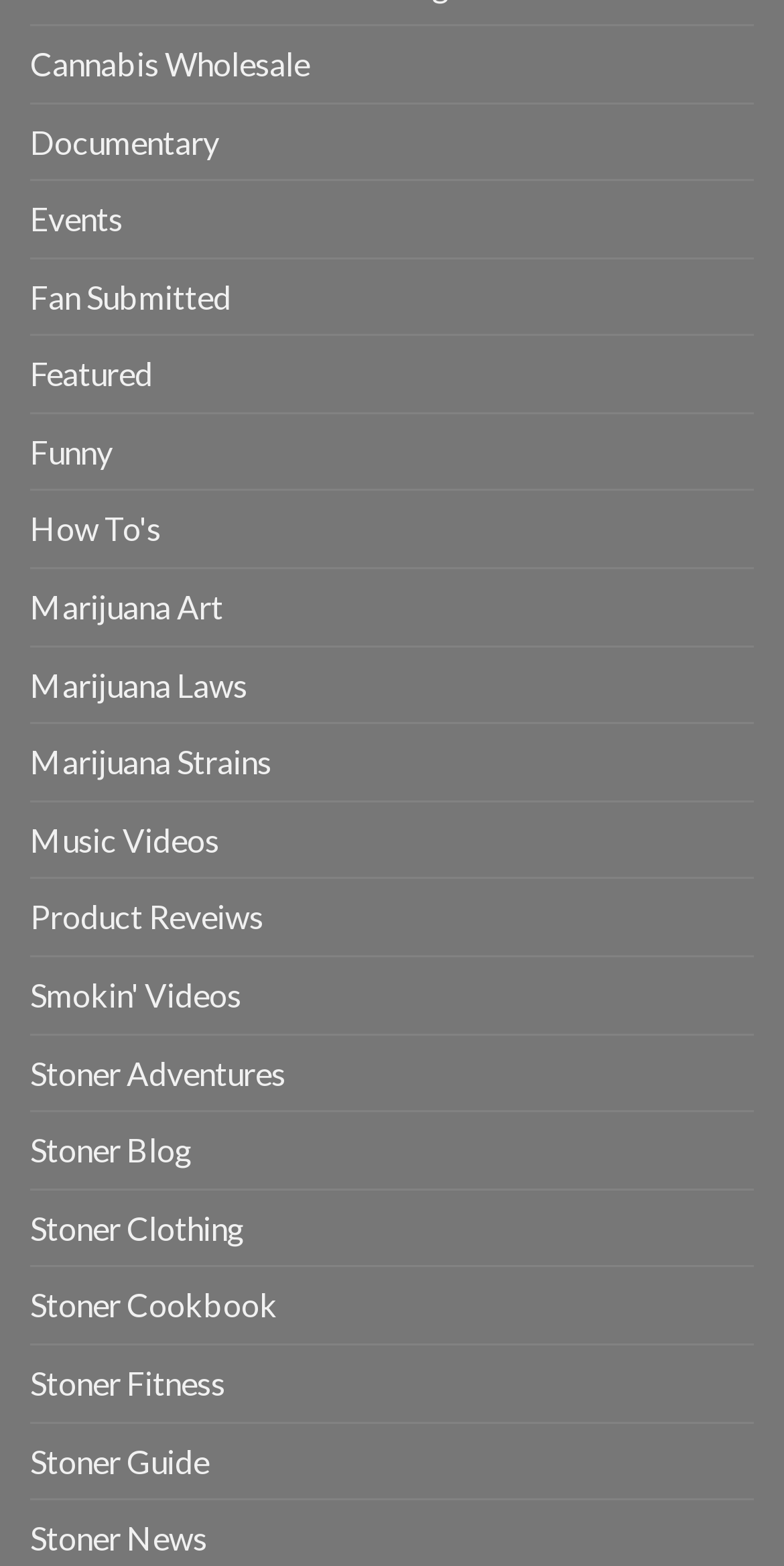Specify the bounding box coordinates of the area to click in order to follow the given instruction: "Explore Marijuana Strains."

[0.038, 0.463, 0.346, 0.511]